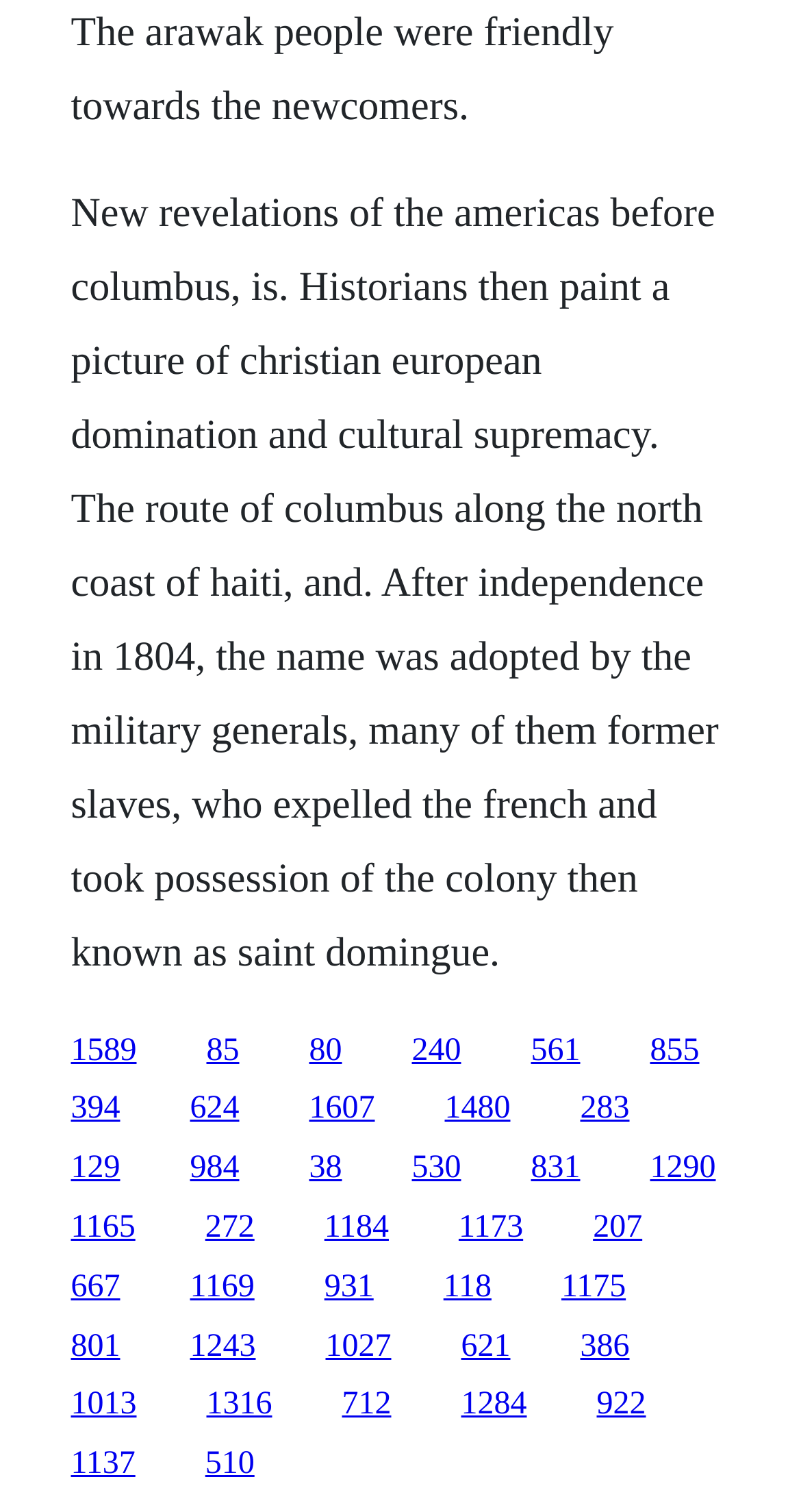What is the purpose of the links on the page?
Provide an in-depth answer to the question, covering all aspects.

The links on the page appear to be providing additional information or references related to the topic of the text. They are numbered and seem to be pointing to specific dates or events mentioned in the text.